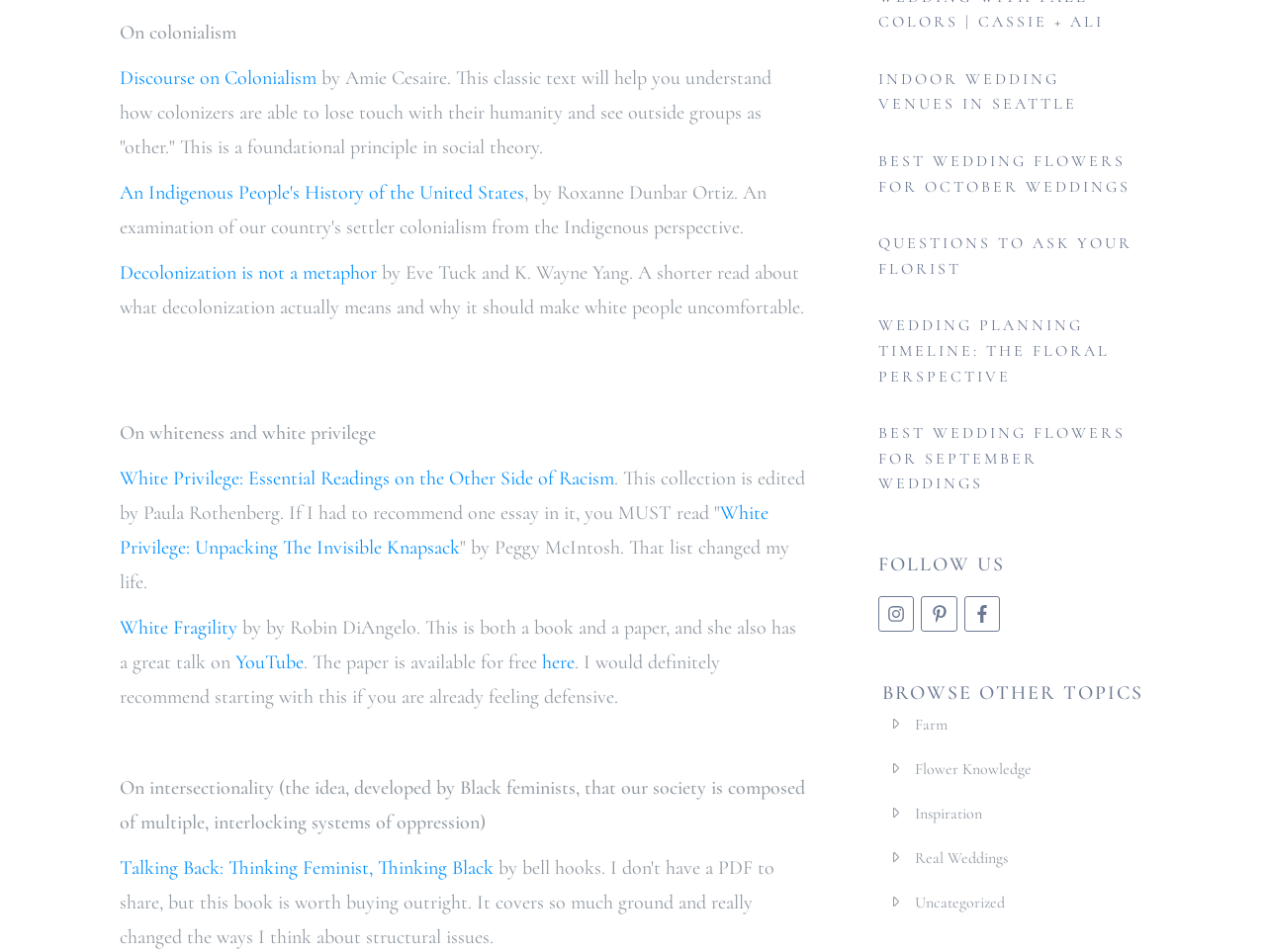Use one word or a short phrase to answer the question provided: 
What is the purpose of the 'BROWSE OTHER TOPICS' section?

To browse other topics related to wedding planning